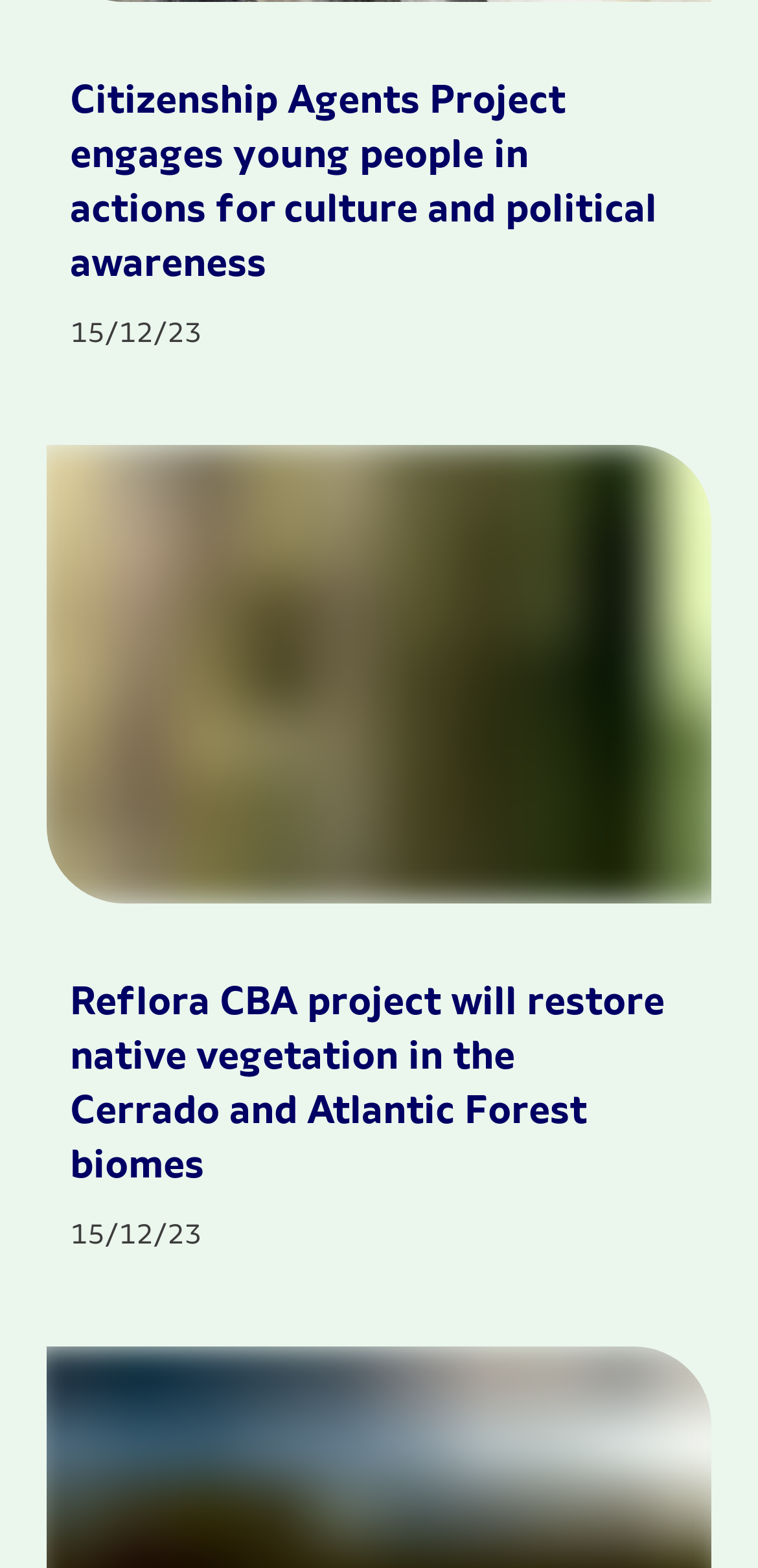Predict the bounding box of the UI element based on the description: "Ethical Line". The coordinates should be four float numbers between 0 and 1, formatted as [left, top, right, bottom].

[0.403, 0.633, 0.597, 0.653]